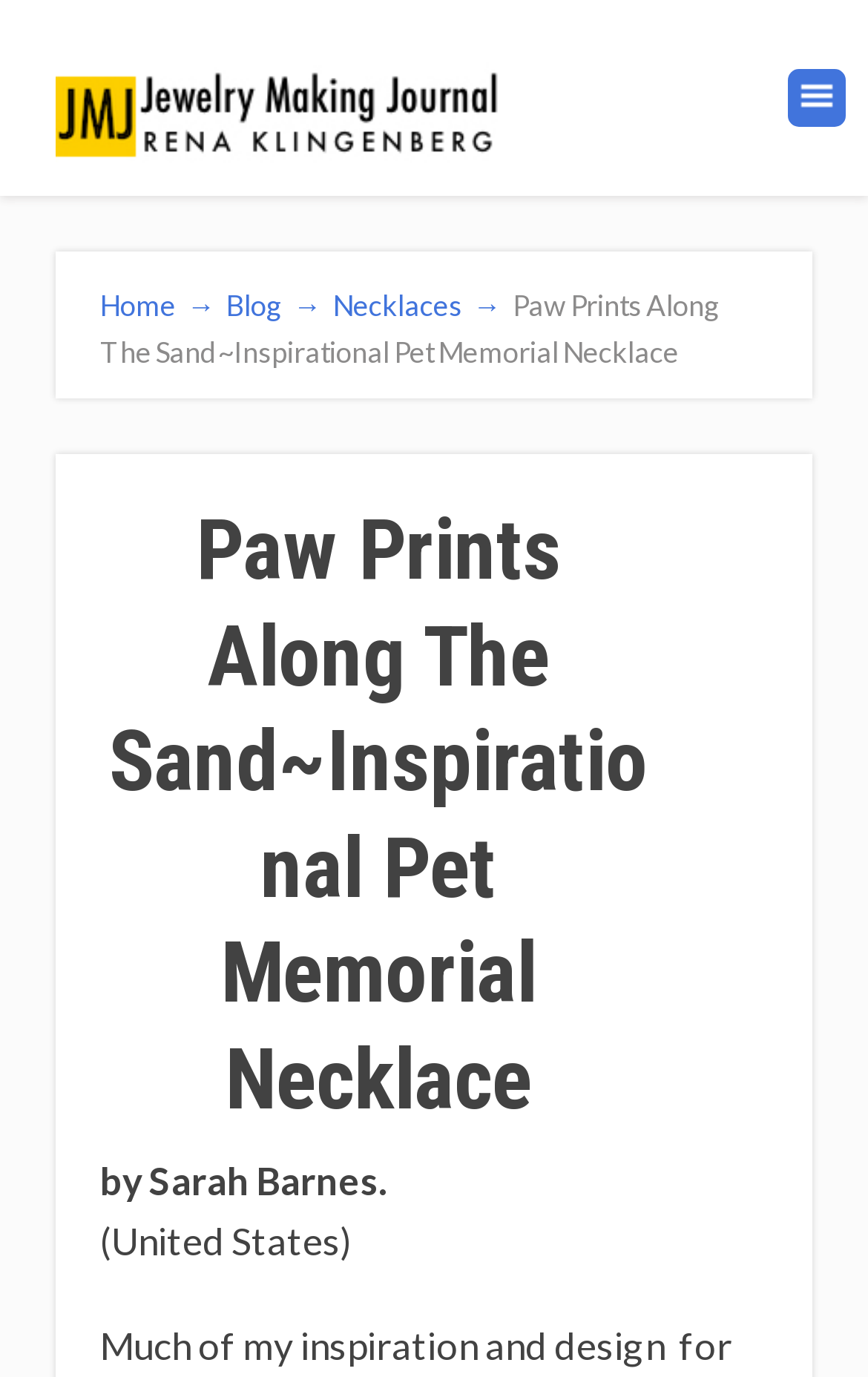Using the provided description: "alt="Jewelry Making Journal"", find the bounding box coordinates of the corresponding UI element. The output should be four float numbers between 0 and 1, in the format [left, top, right, bottom].

[0.064, 0.097, 0.577, 0.128]